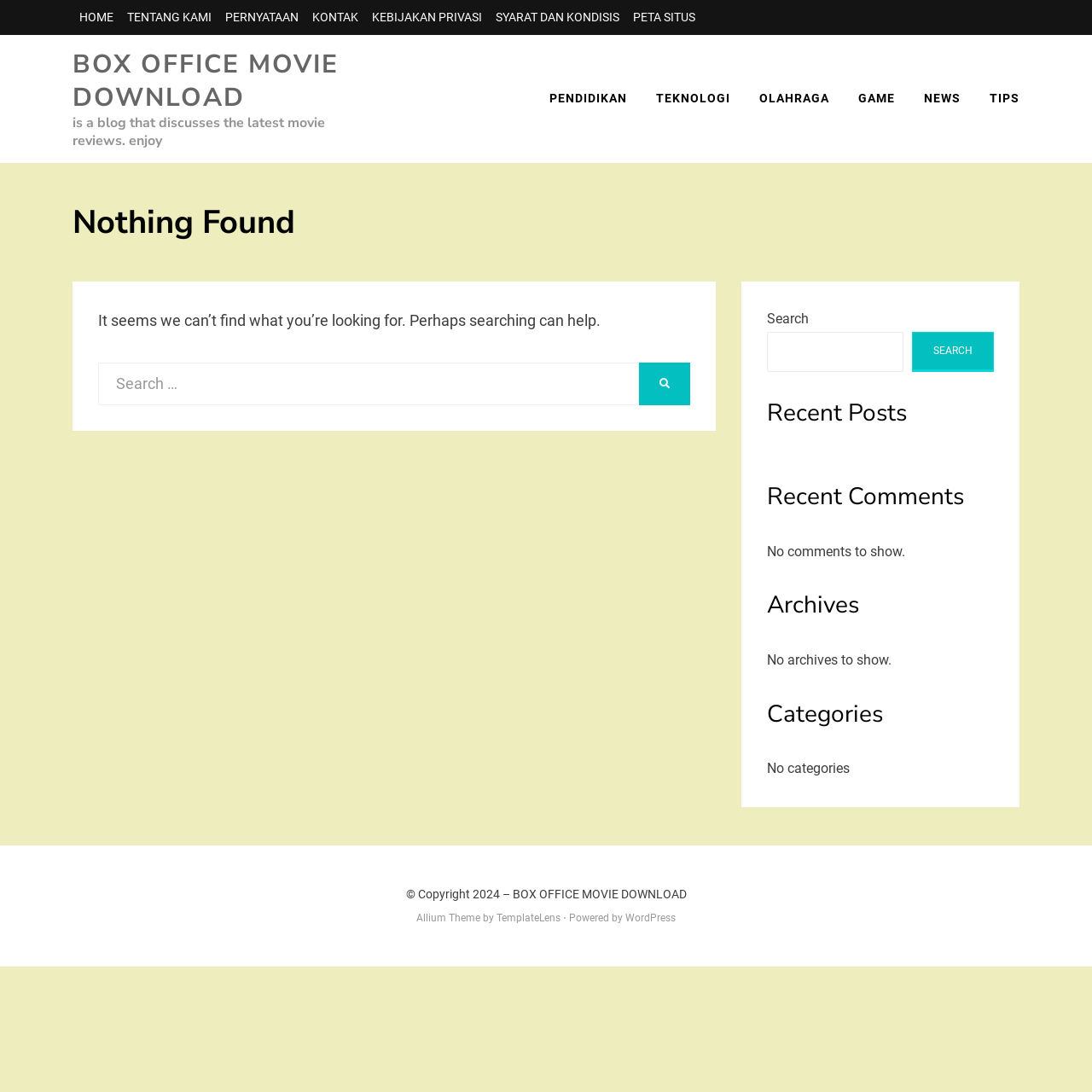Based on the image, please respond to the question with as much detail as possible:
How many categories are listed?

I looked at the section labeled 'Categories' in the sidebar and found a message saying 'No categories', indicating that there are no categories listed.